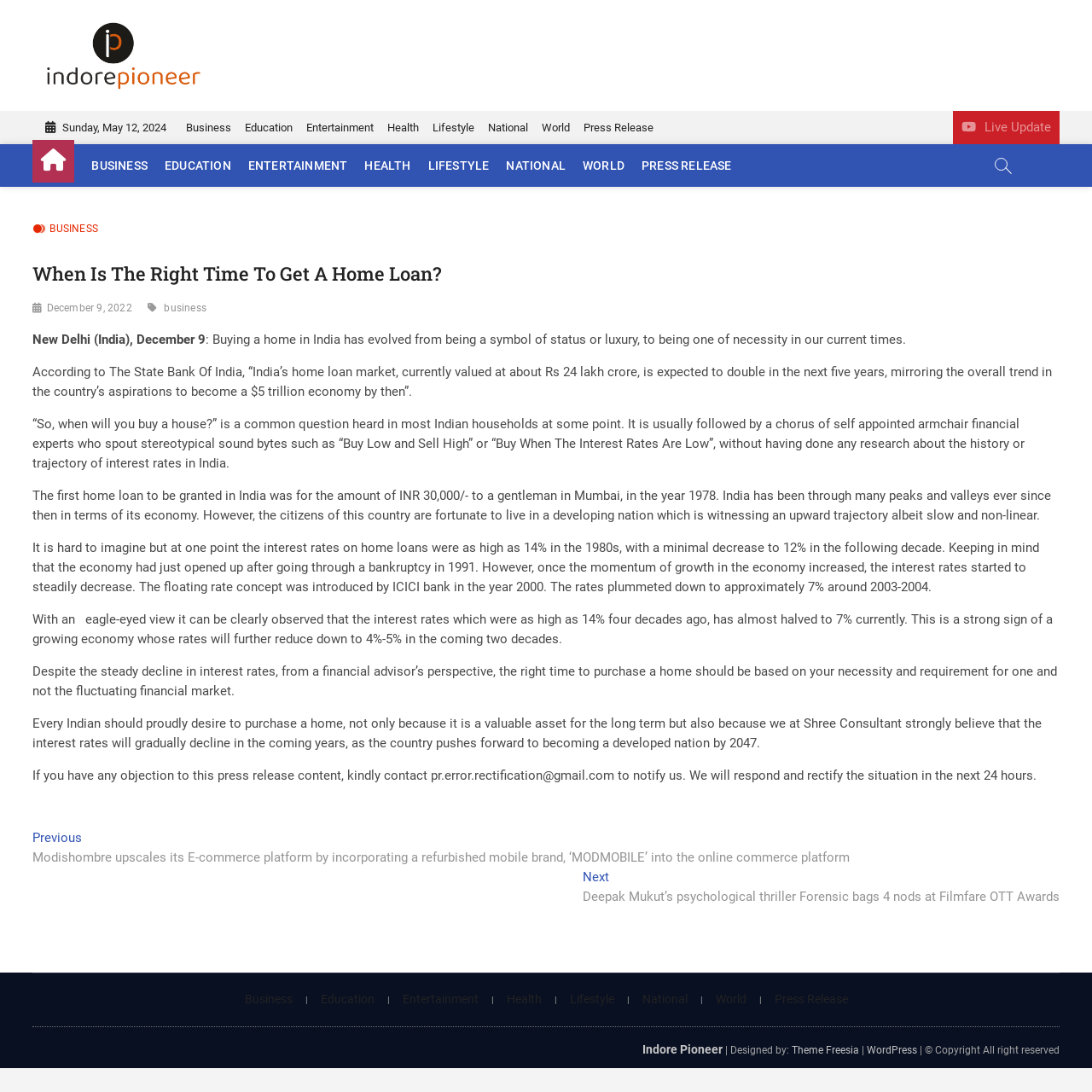Can you pinpoint the bounding box coordinates for the clickable element required for this instruction: "Click on the 'Next post' link"? The coordinates should be four float numbers between 0 and 1, i.e., [left, top, right, bottom].

[0.533, 0.796, 0.97, 0.831]